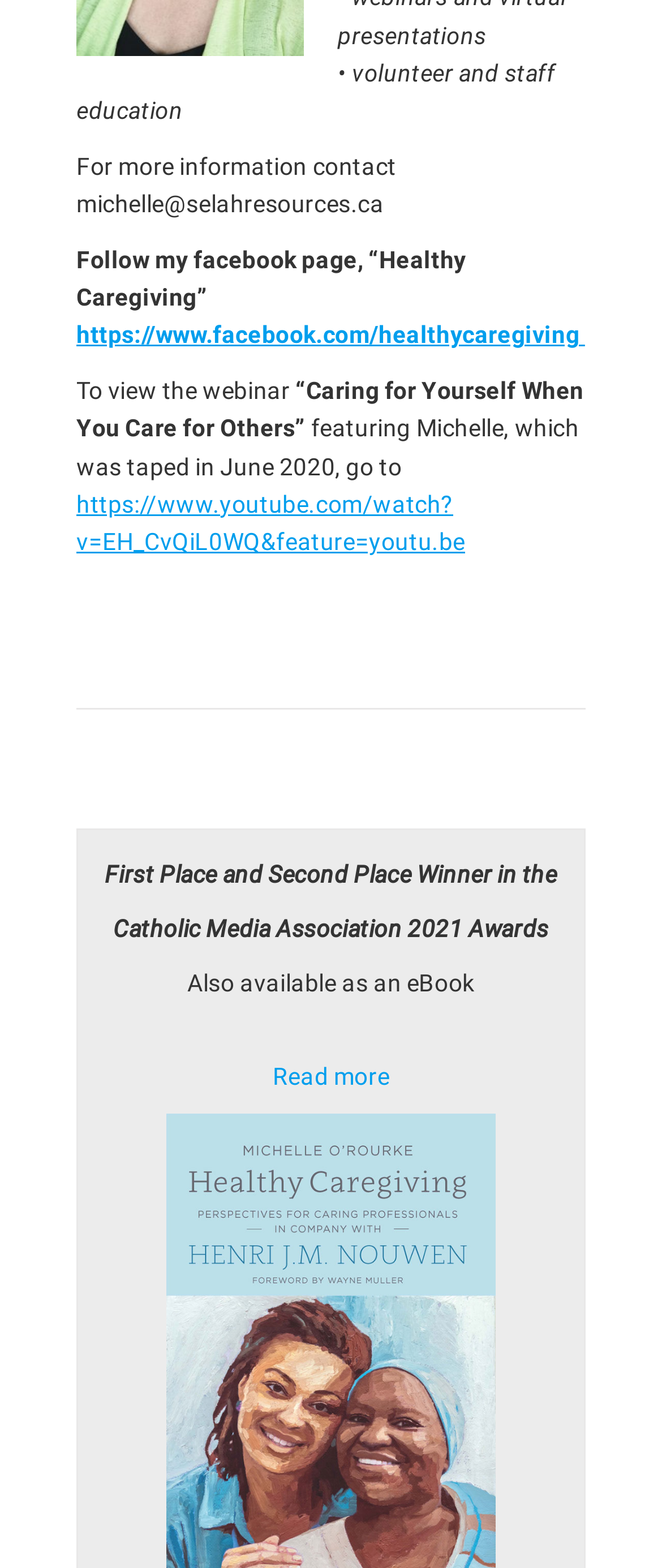What award did the webpage win?
Analyze the screenshot and provide a detailed answer to the question.

I found the award information by looking at the static text elements 'First Place and Second Place Winner in the' and 'Catholic Media Association 2021 Awards' on the webpage, which seem to be describing an award won by the webpage.